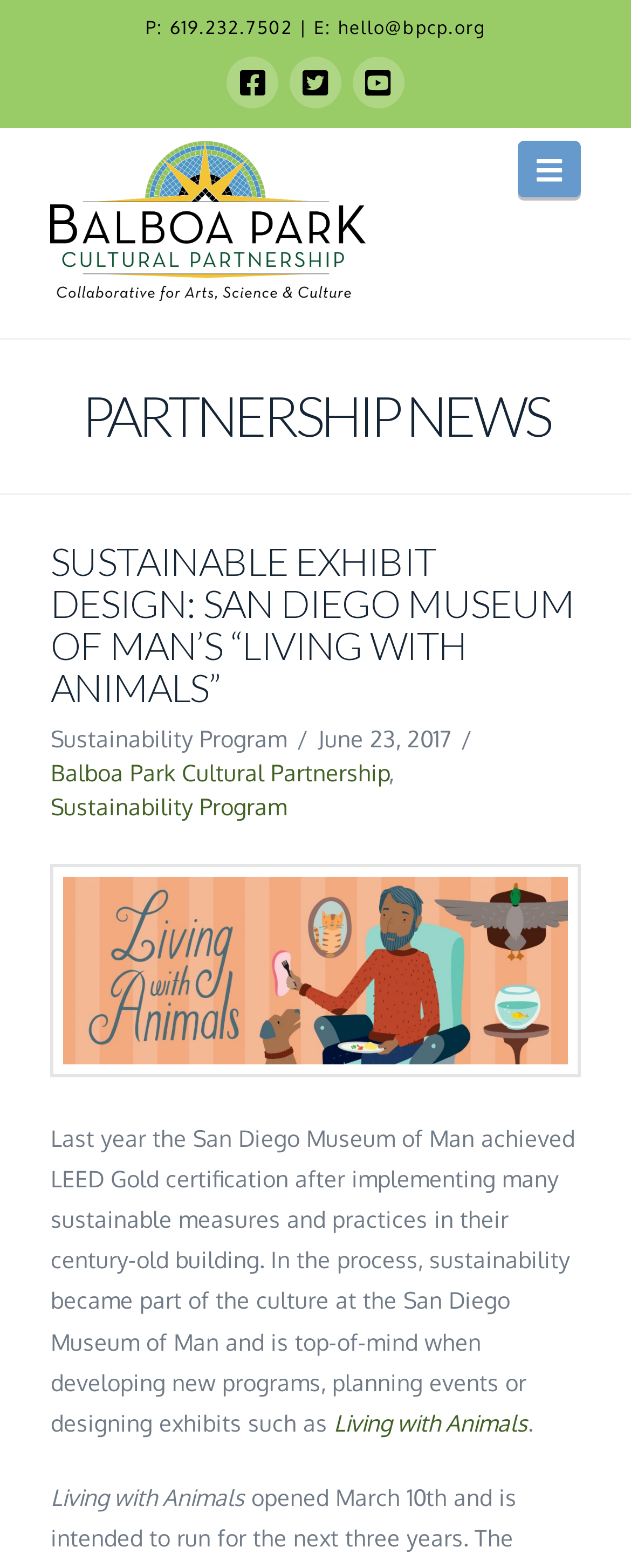What is the name of the museum that achieved LEED Gold certification?
Please answer the question with a single word or phrase, referencing the image.

San Diego Museum of Man